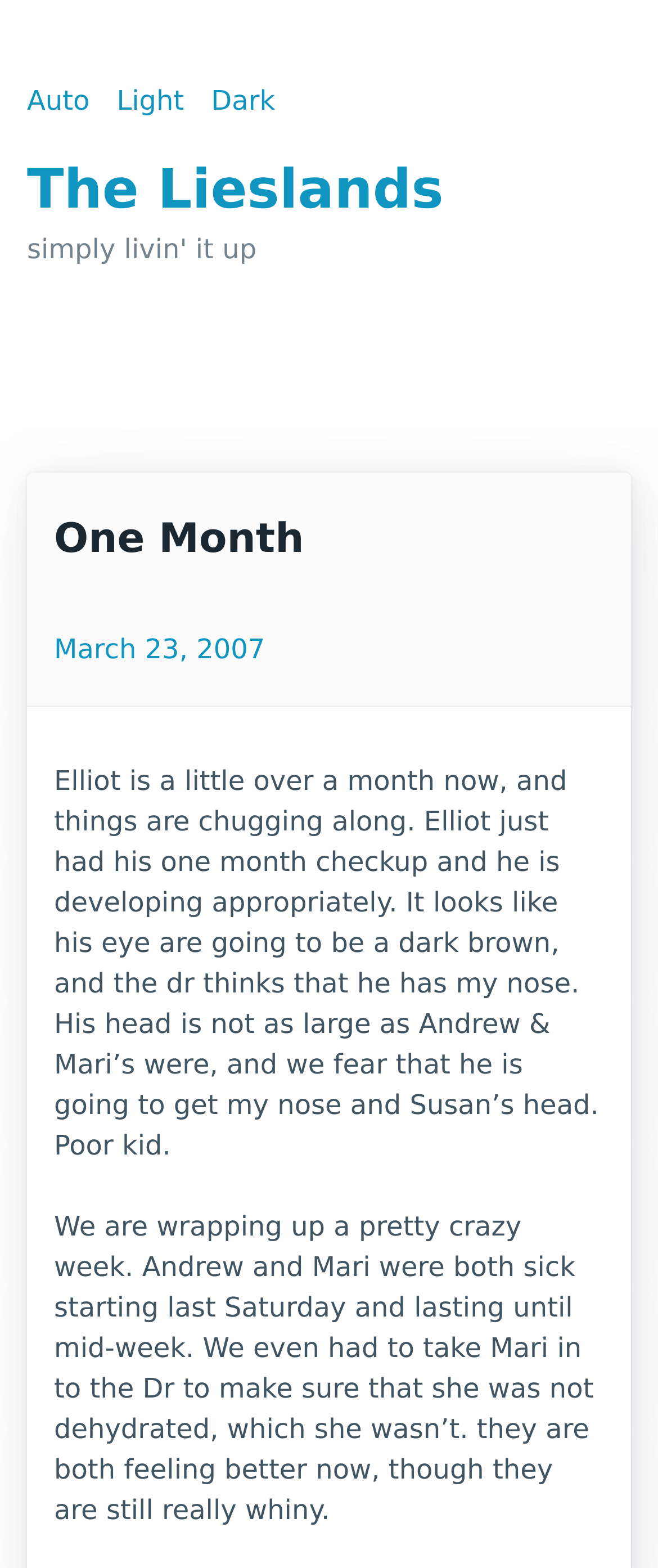Please locate the UI element described by "Light" and provide its bounding box coordinates.

[0.157, 0.043, 0.3, 0.086]